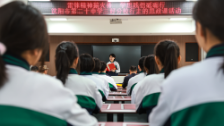Describe every detail you can see in the image.

In a vibrant classroom setting, a group of students is attentively seated, dressed in matching uniforms predominantly featuring green and white colors. They face a teacher standing at the front, who is holding a book or resource, actively engaging with the class. The atmosphere is focused and studious, with students showing keen interest. Above the teacher, a digital display or banner in Chinese characters adds context, possibly conveying important information relevant to the lesson. This setting captures the essence of educational life in China, highlighting the dedication of both students and educators in a modern learning environment.